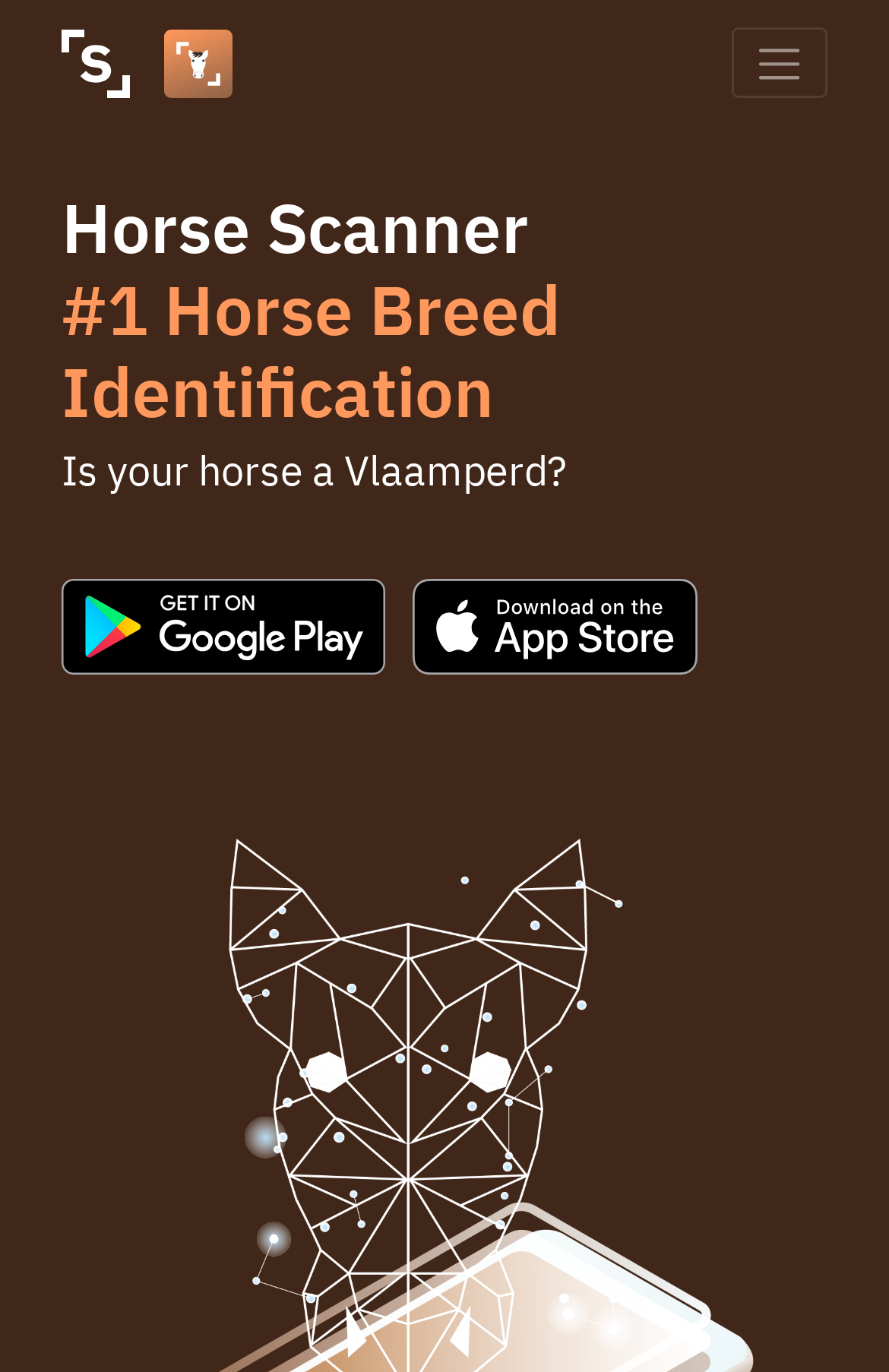Provide a thorough description of the webpage you see.

The webpage is about the Horse Scanner app, specifically focused on identifying whether a horse is a Vlaamperd, also known as a South African Warmblood. 

At the top left corner, there are two links, "Siwalu Software" and "Horse Scanner", each accompanied by an image. 

Below these links, there are three headings, "Horse Scanner", "#1 Horse Breed Identification", and "Is your horse a Vlaamperd?", which are stacked vertically and span the entire width of the page. 

On the top right corner, there is a button labeled "Toggle navigation". 

In the middle of the page, there are two links, "Get it on Google Play" and "Download on the App Store", each accompanied by an image. These links are positioned side by side, with the Google Play link on the left and the App Store link on the right.